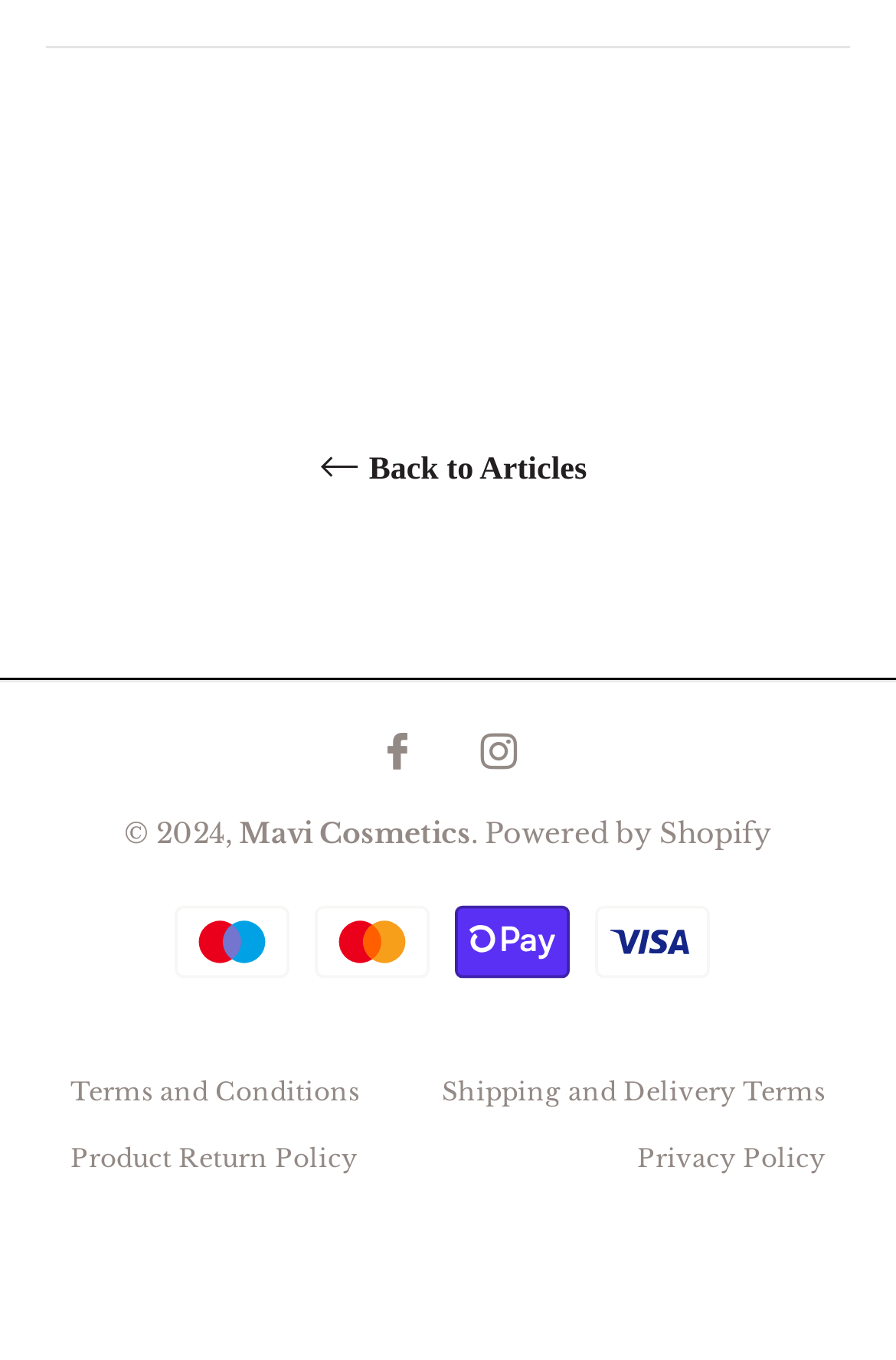How many links are there in the footer?
Look at the image and respond with a single word or a short phrase.

4